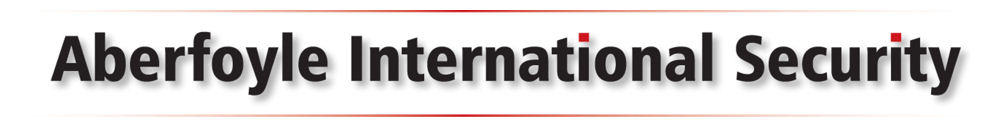What does the logo represent?
Please answer the question with a detailed response using the information from the screenshot.

The logo represents Aberfoyle International Security's commitment to providing expert analysis and strategic insights related to security and geopolitical issues. This is encapsulated within a distinct visual identity, as described in the caption.